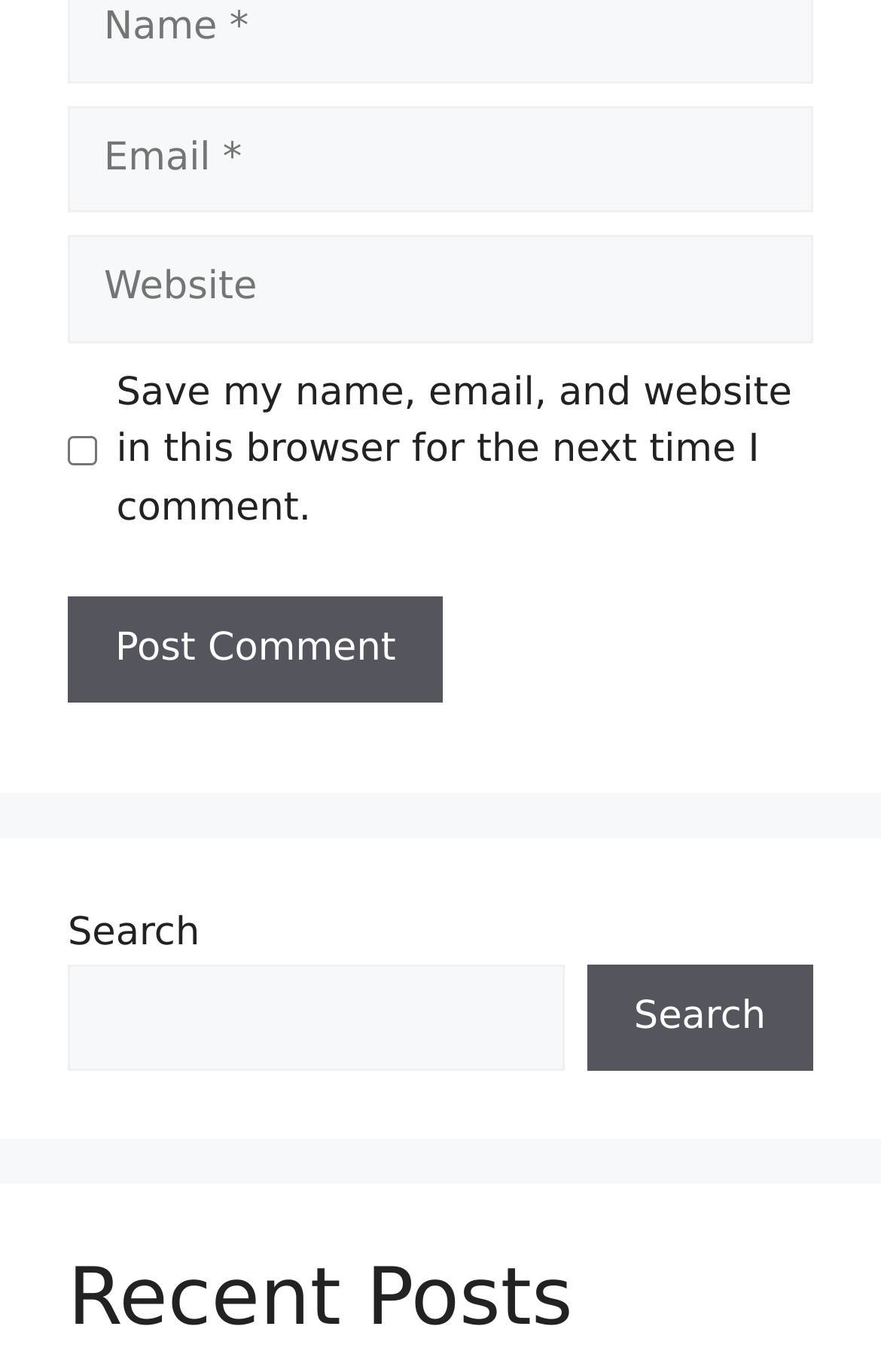Use the details in the image to answer the question thoroughly: 
How many textboxes are there?

There are two textboxes on the webpage, one labeled 'Email' and the other labeled 'Website'. Both are located near the top of the page.